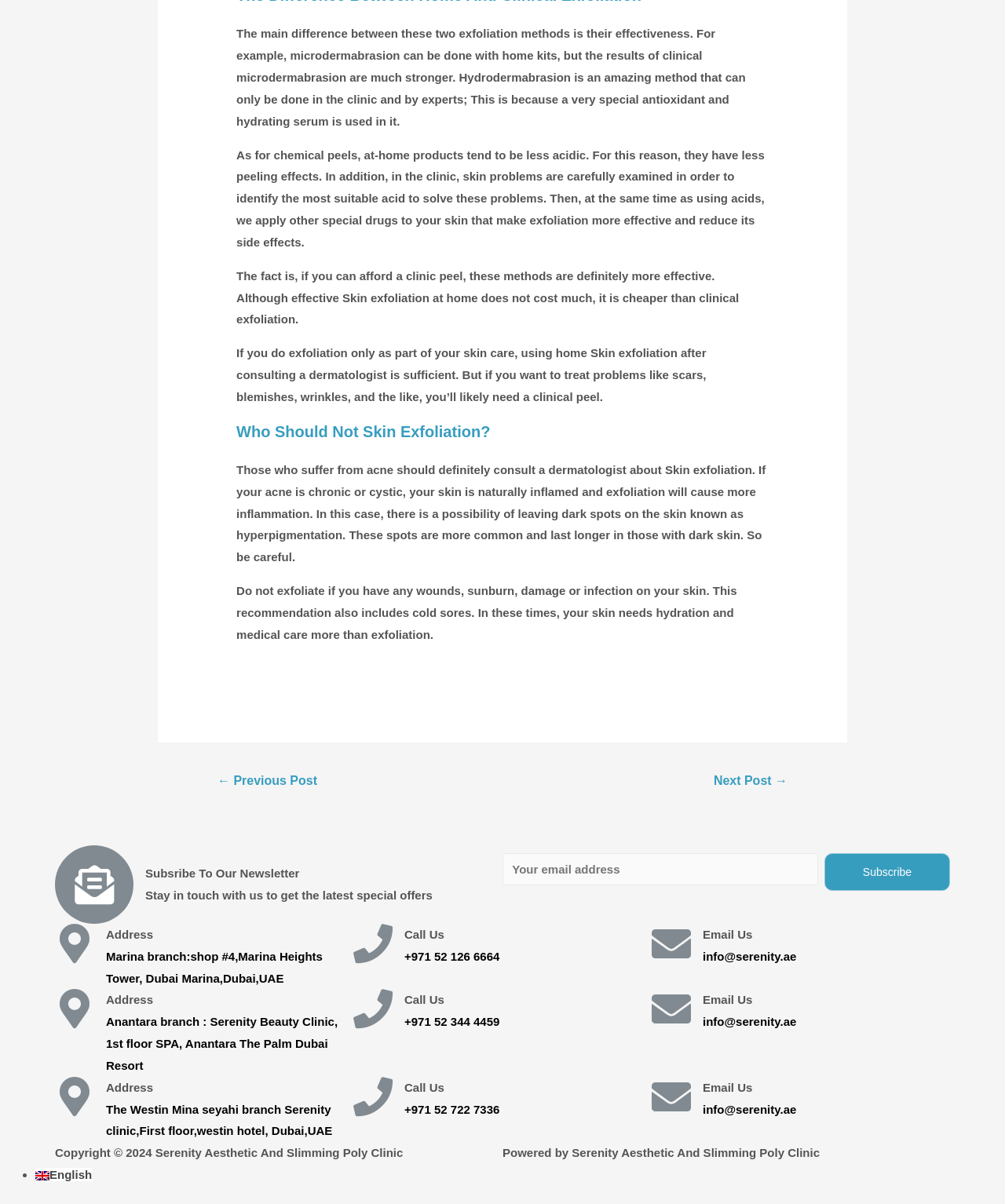Pinpoint the bounding box coordinates of the clickable element to carry out the following instruction: "Visit the Marina branch."

[0.105, 0.789, 0.321, 0.818]